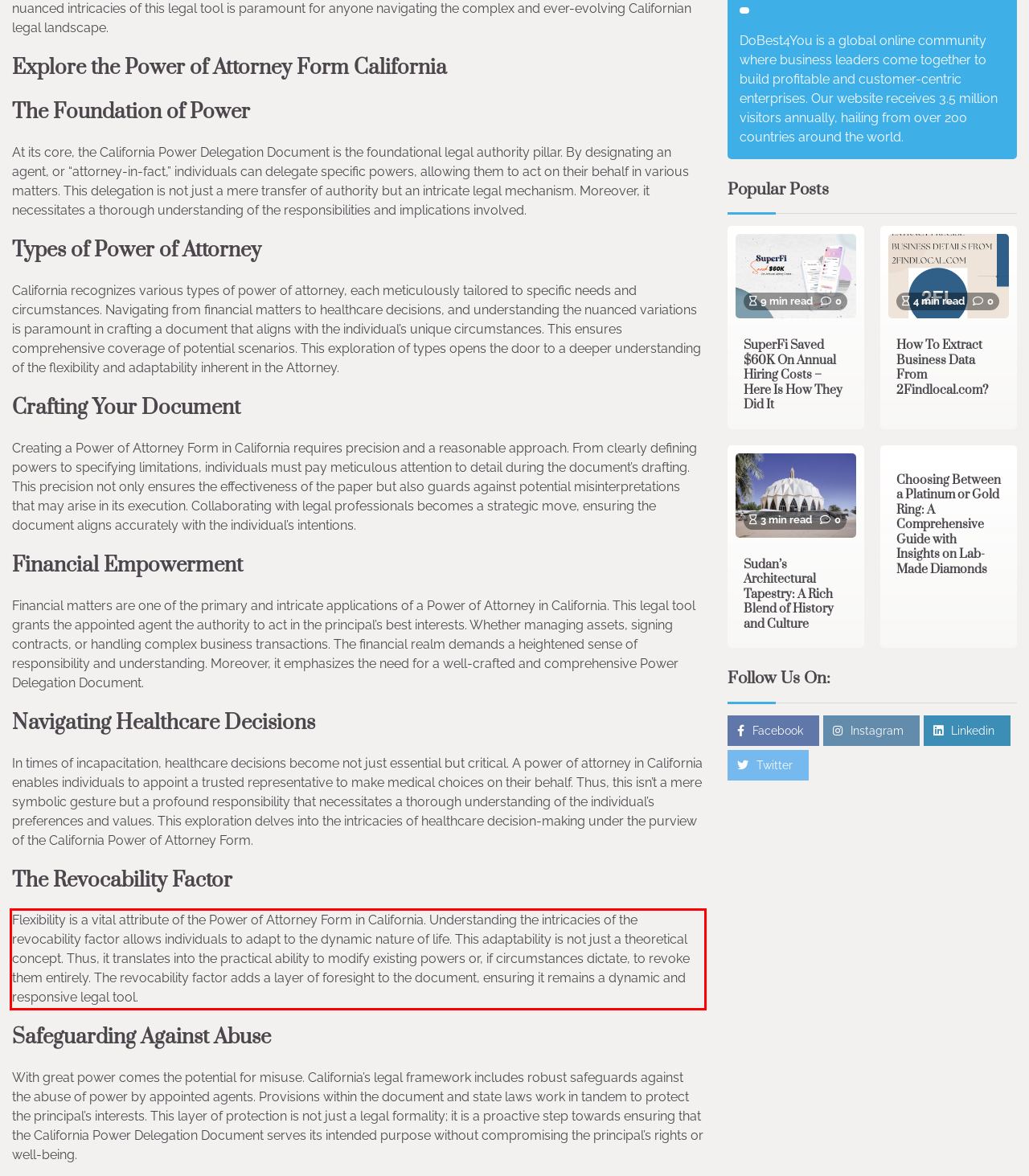You are given a webpage screenshot with a red bounding box around a UI element. Extract and generate the text inside this red bounding box.

Flexibility is a vital attribute of the Power of Attorney Form in California. Understanding the intricacies of the revocability factor allows individuals to adapt to the dynamic nature of life. This adaptability is not just a theoretical concept. Thus, it translates into the practical ability to modify existing powers or, if circumstances dictate, to revoke them entirely. The revocability factor adds a layer of foresight to the document, ensuring it remains a dynamic and responsive legal tool.